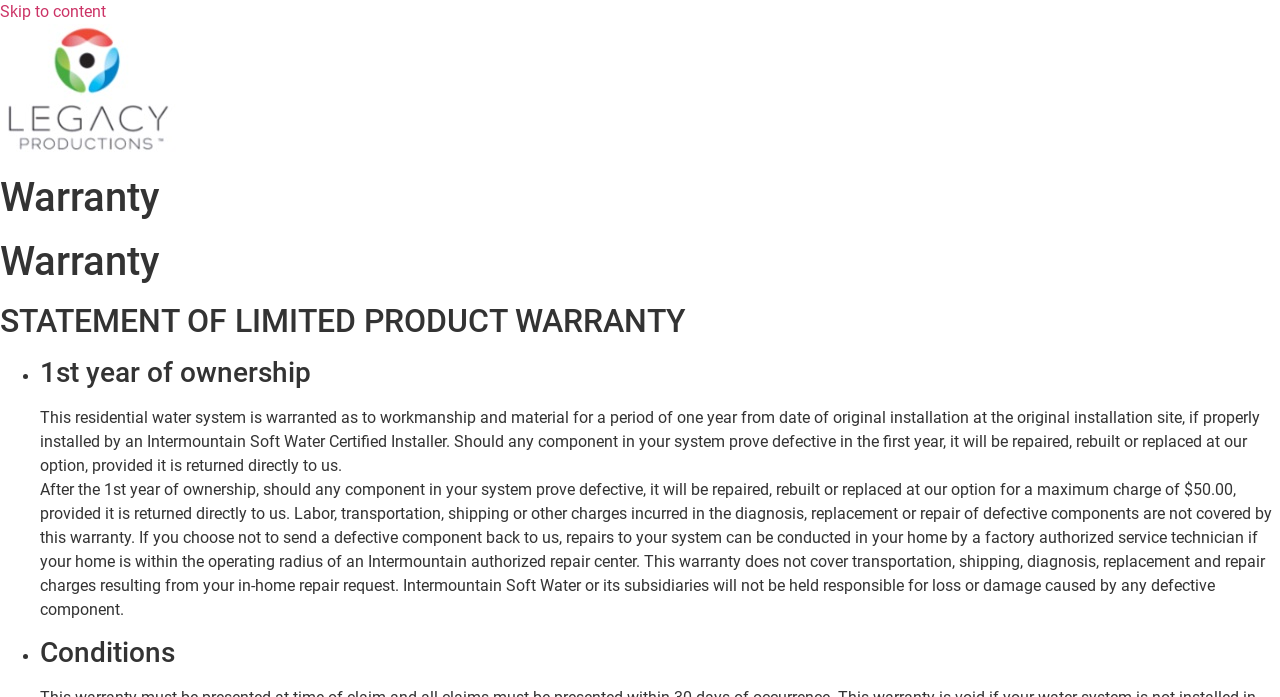What is not covered by this warranty?
Answer the question with as much detail as you can, using the image as a reference.

The webpage explicitly states that labor, transportation, shipping or other charges incurred in the diagnosis, replacement or repair of defective components are not covered by this warranty.